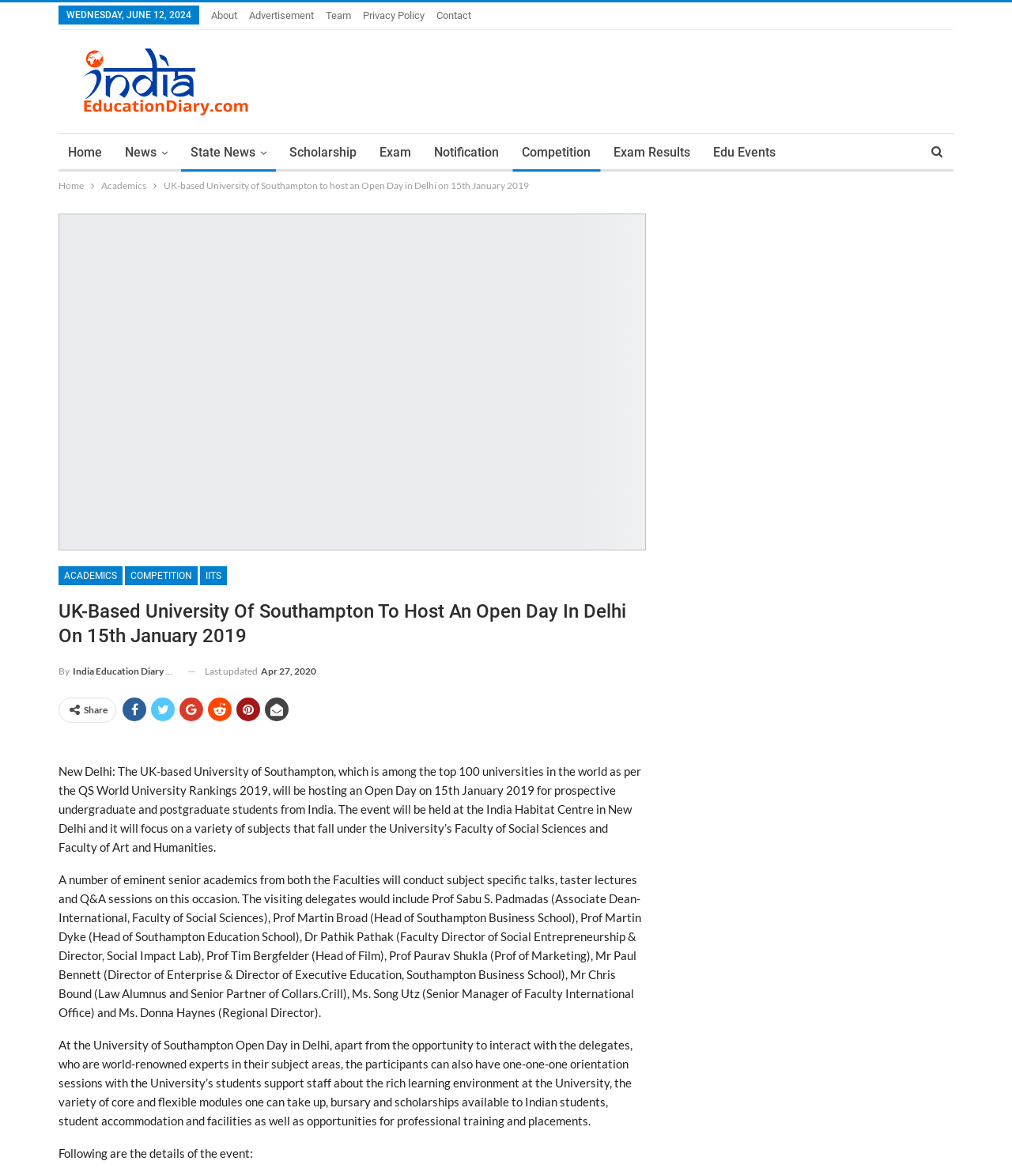Give a concise answer of one word or phrase to the question: 
Who is the Associate Dean-International of the Faculty of Social Sciences?

Prof Sabu S. Padmadas